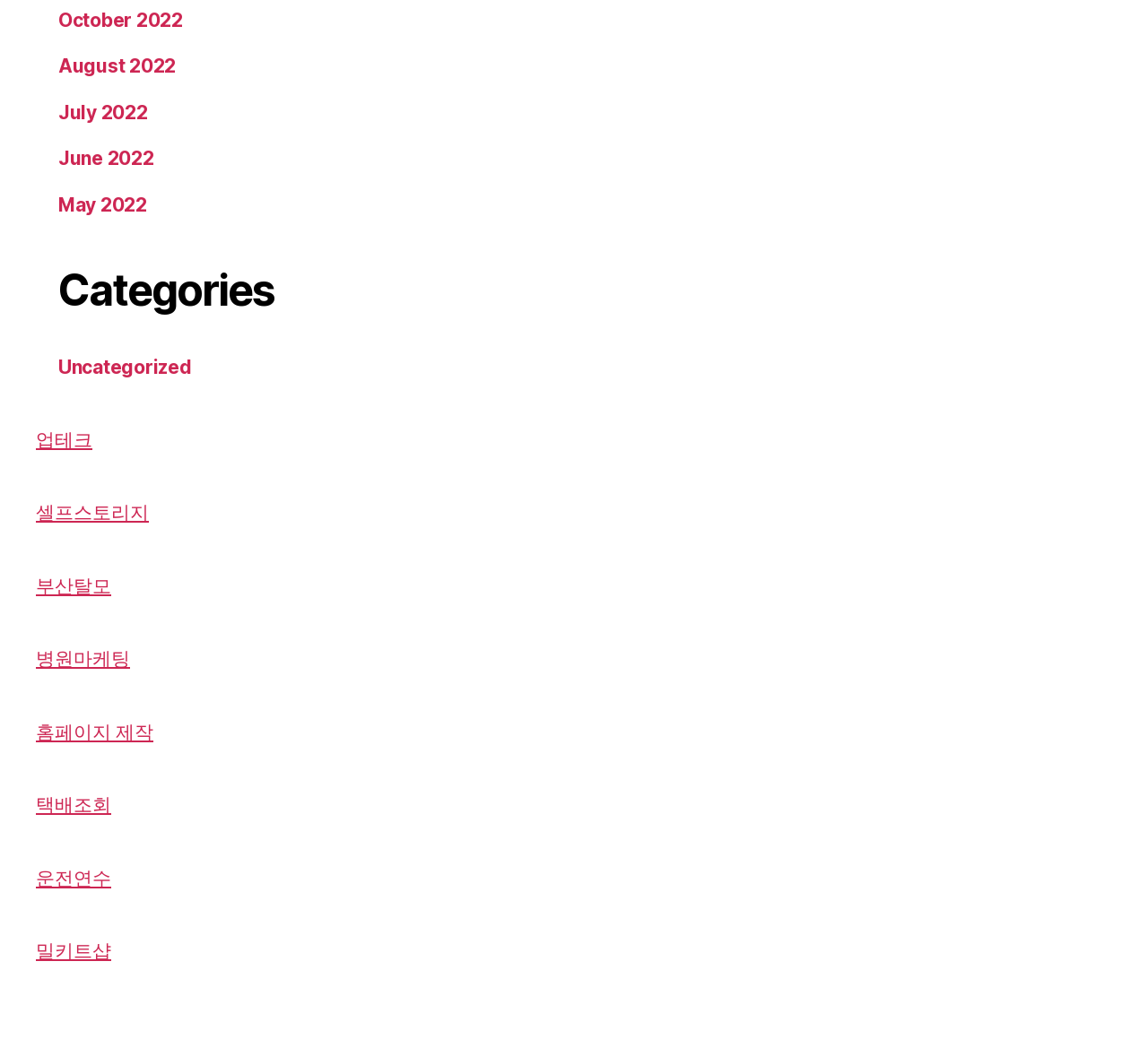Provide the bounding box coordinates of the area you need to click to execute the following instruction: "Click on iPhone repair service".

None